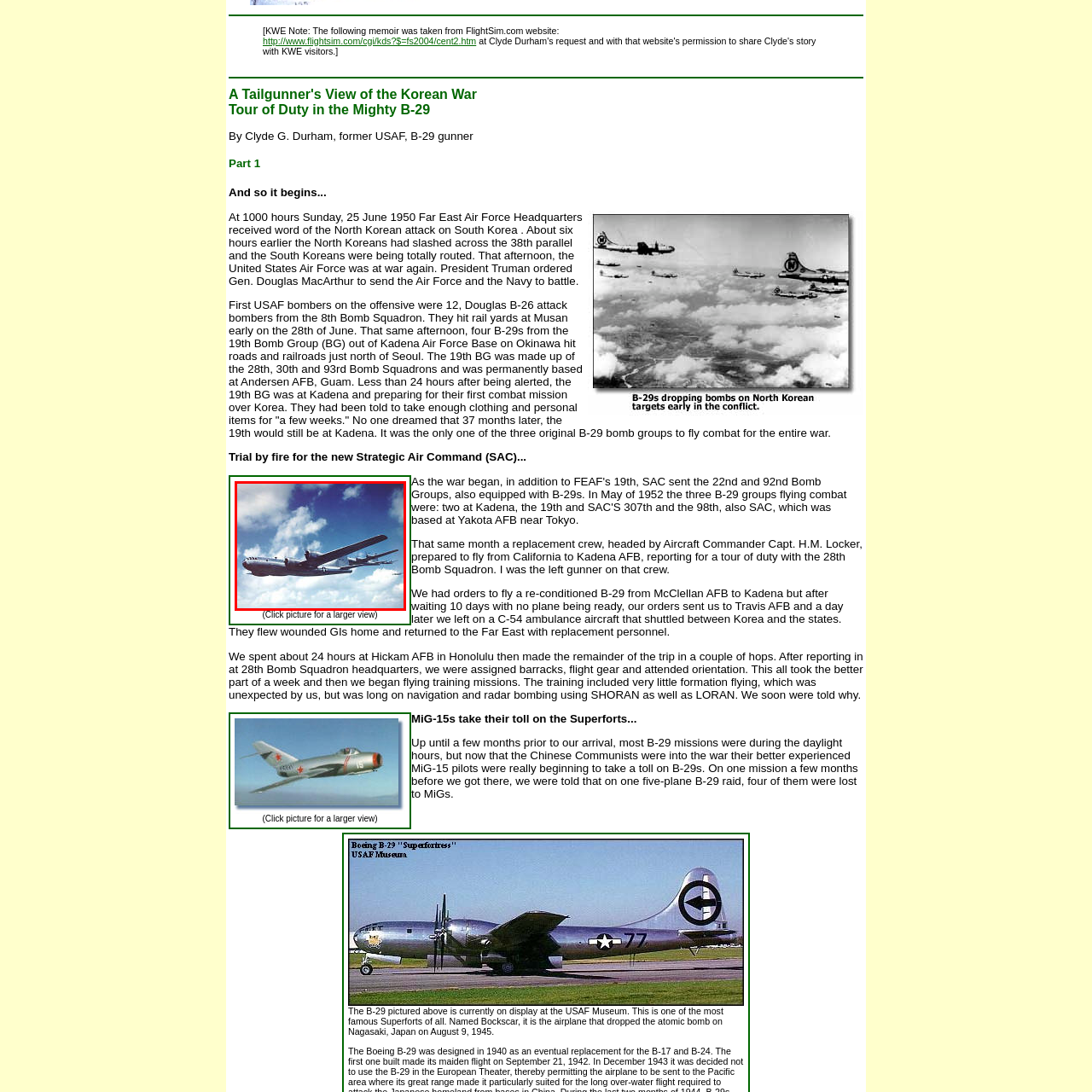What innovative feature did the B-29 have?
Pay attention to the image within the red bounding box and answer using just one word or a concise phrase.

pressurized cabin